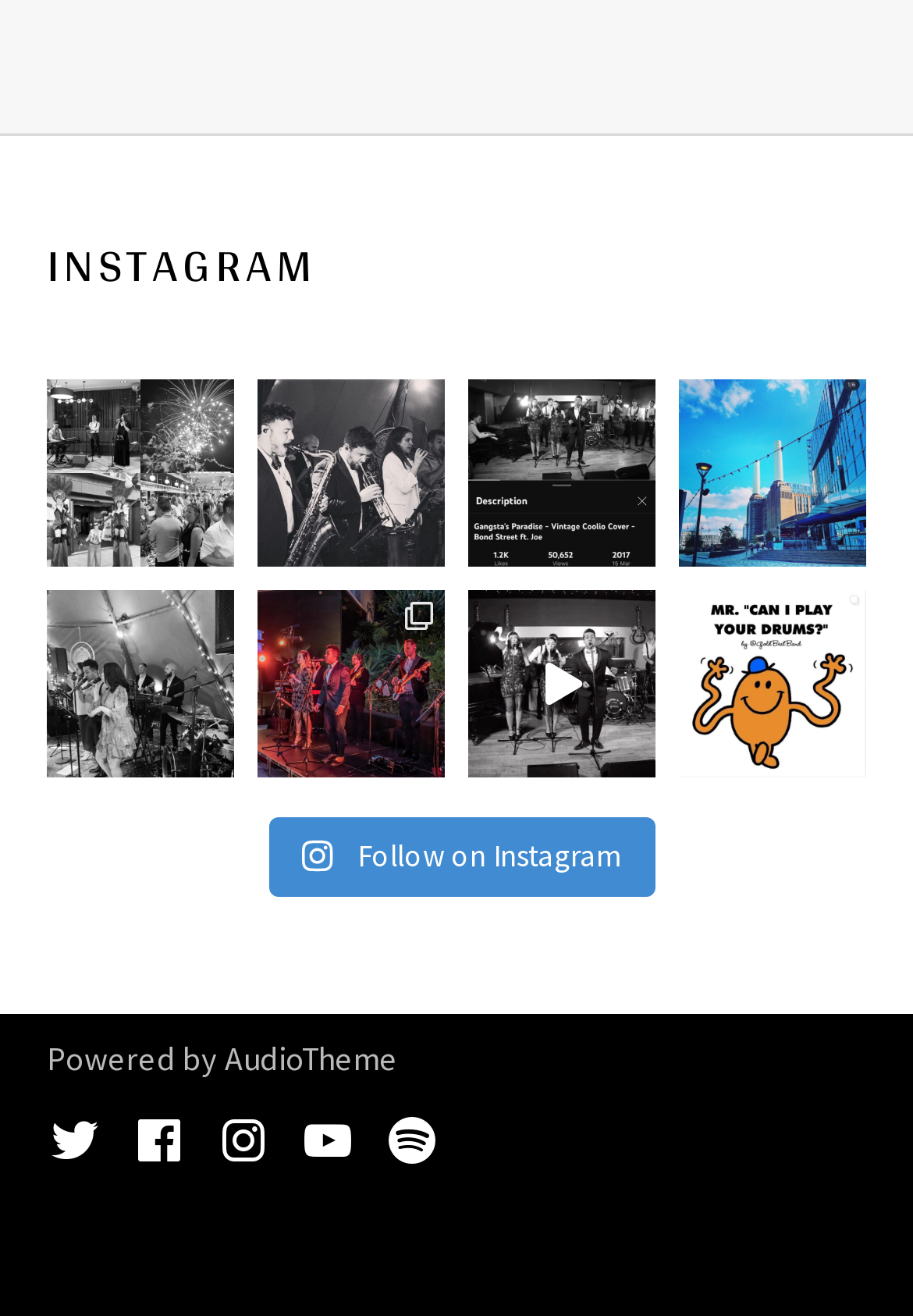Determine the bounding box coordinates for the area that should be clicked to carry out the following instruction: "Click on the 'INSTAGRAM' heading".

[0.051, 0.175, 0.949, 0.228]